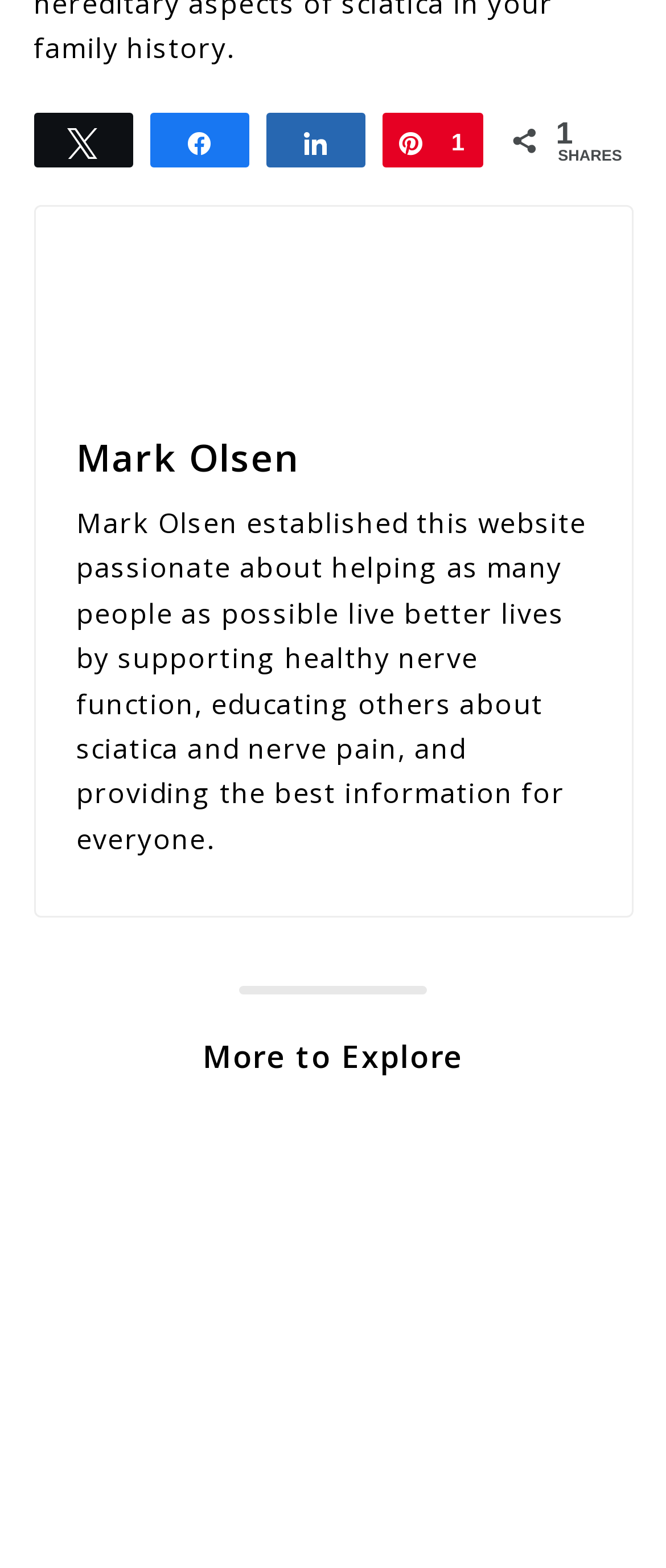What is the name of the person in the avatar photo?
Based on the image, respond with a single word or phrase.

Mark Olsen